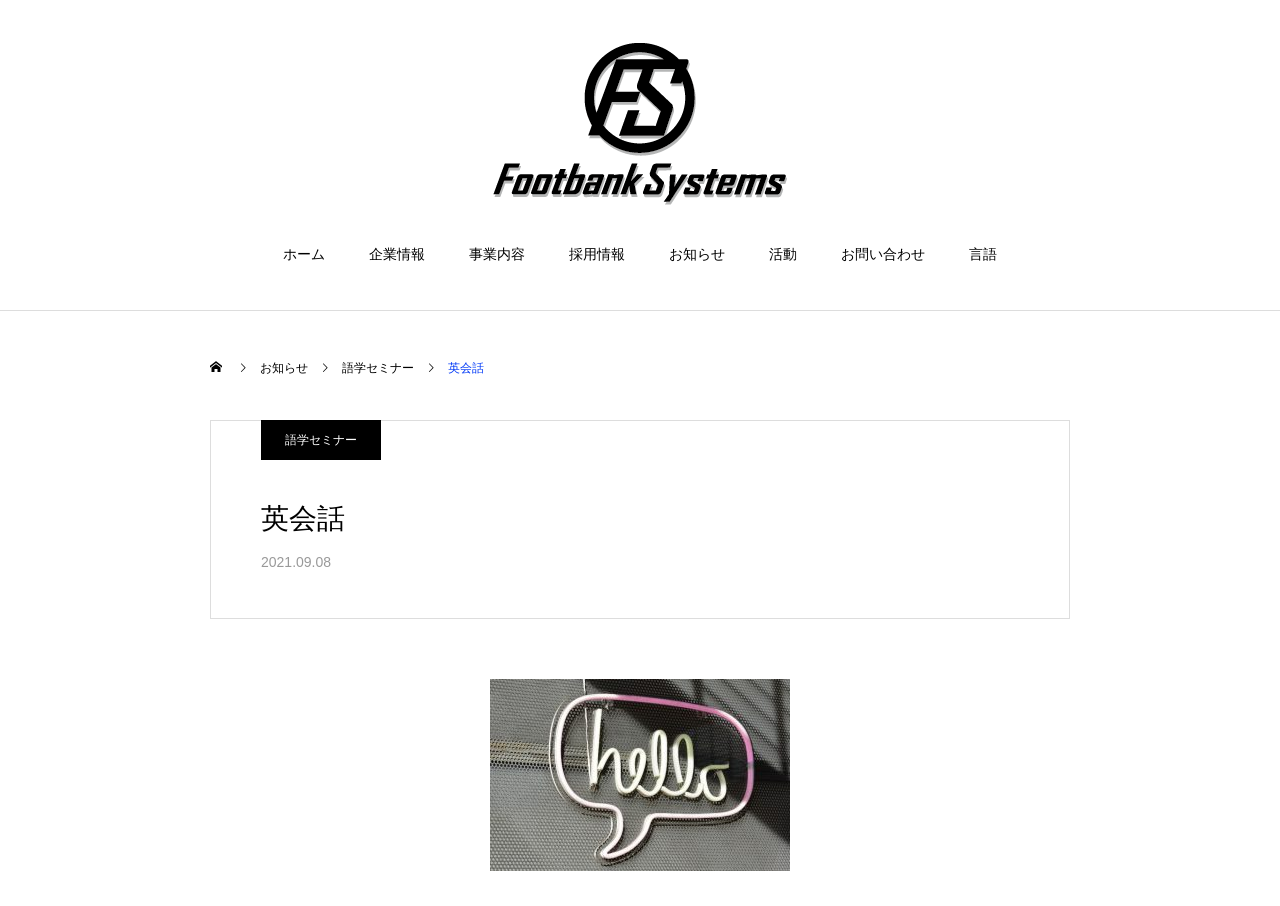Identify the bounding box coordinates for the region to click in order to carry out this instruction: "go to home page". Provide the coordinates using four float numbers between 0 and 1, formatted as [left, top, right, bottom].

[0.204, 0.249, 0.271, 0.343]